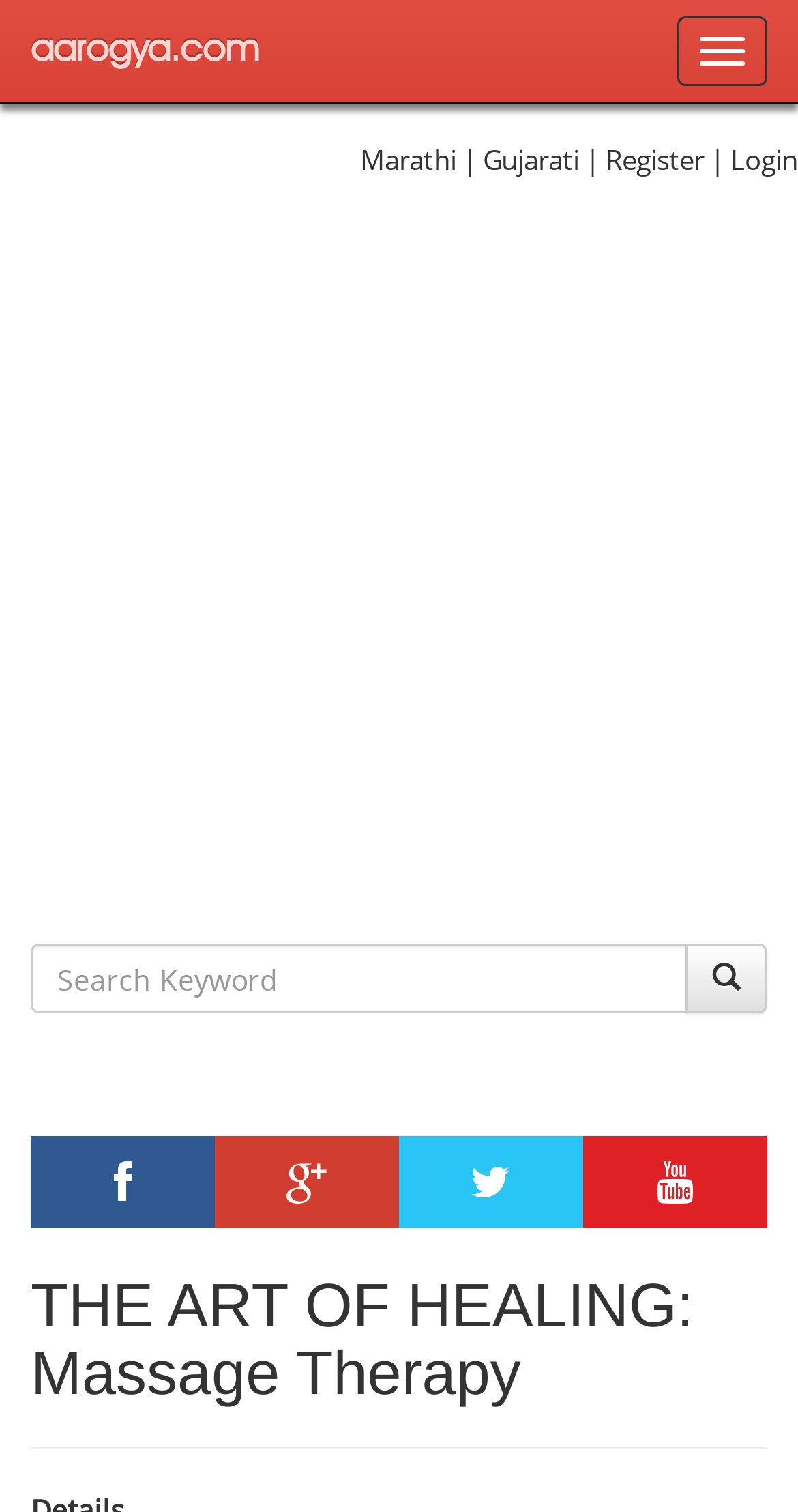How many language options are available?
Examine the screenshot and reply with a single word or phrase.

3